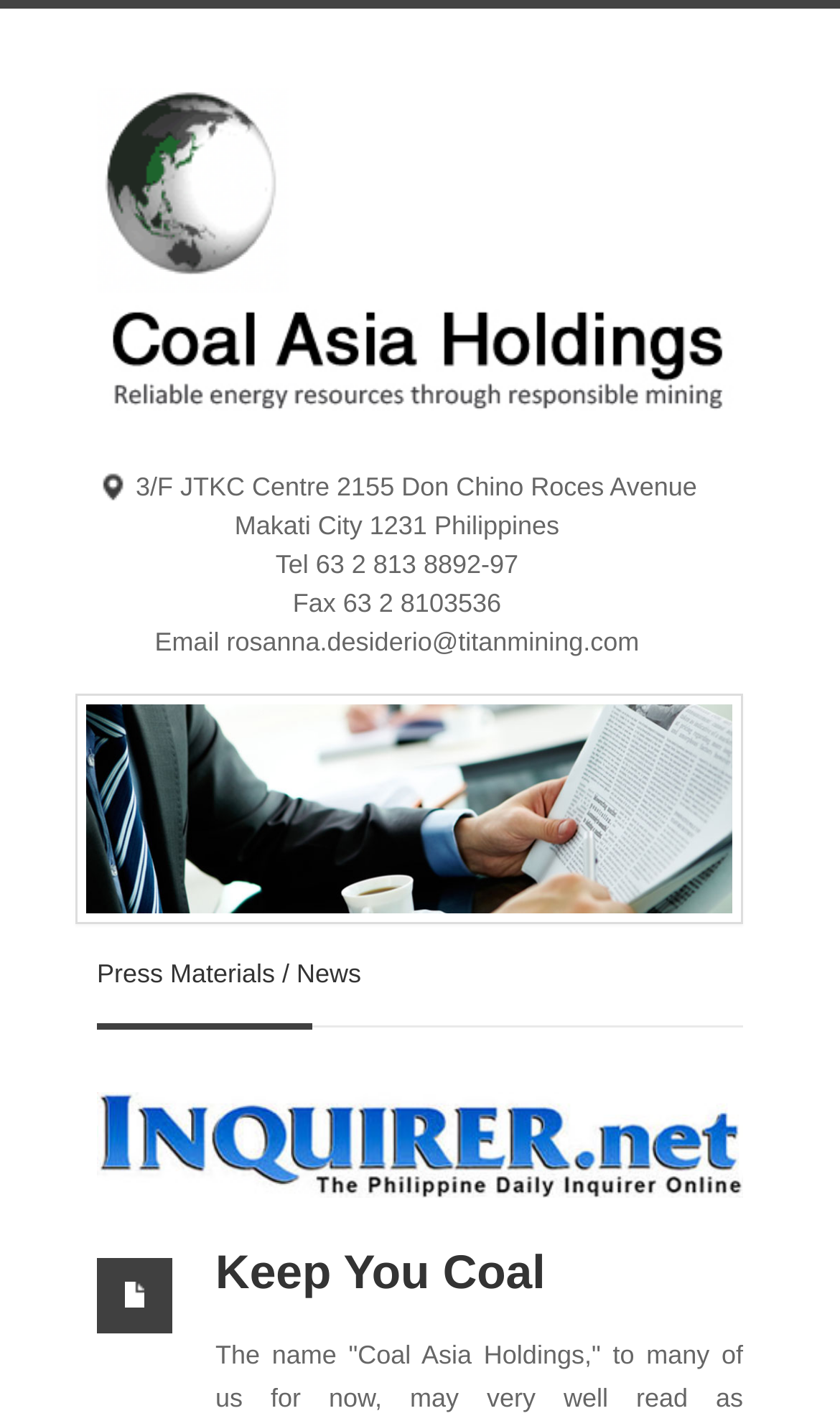What is the title of the section below the company's contact information?
Give a thorough and detailed response to the question.

I found the title of the section by examining the heading elements on the webpage. The section is located below the company's contact information, and is titled 'Press Materials / News'.